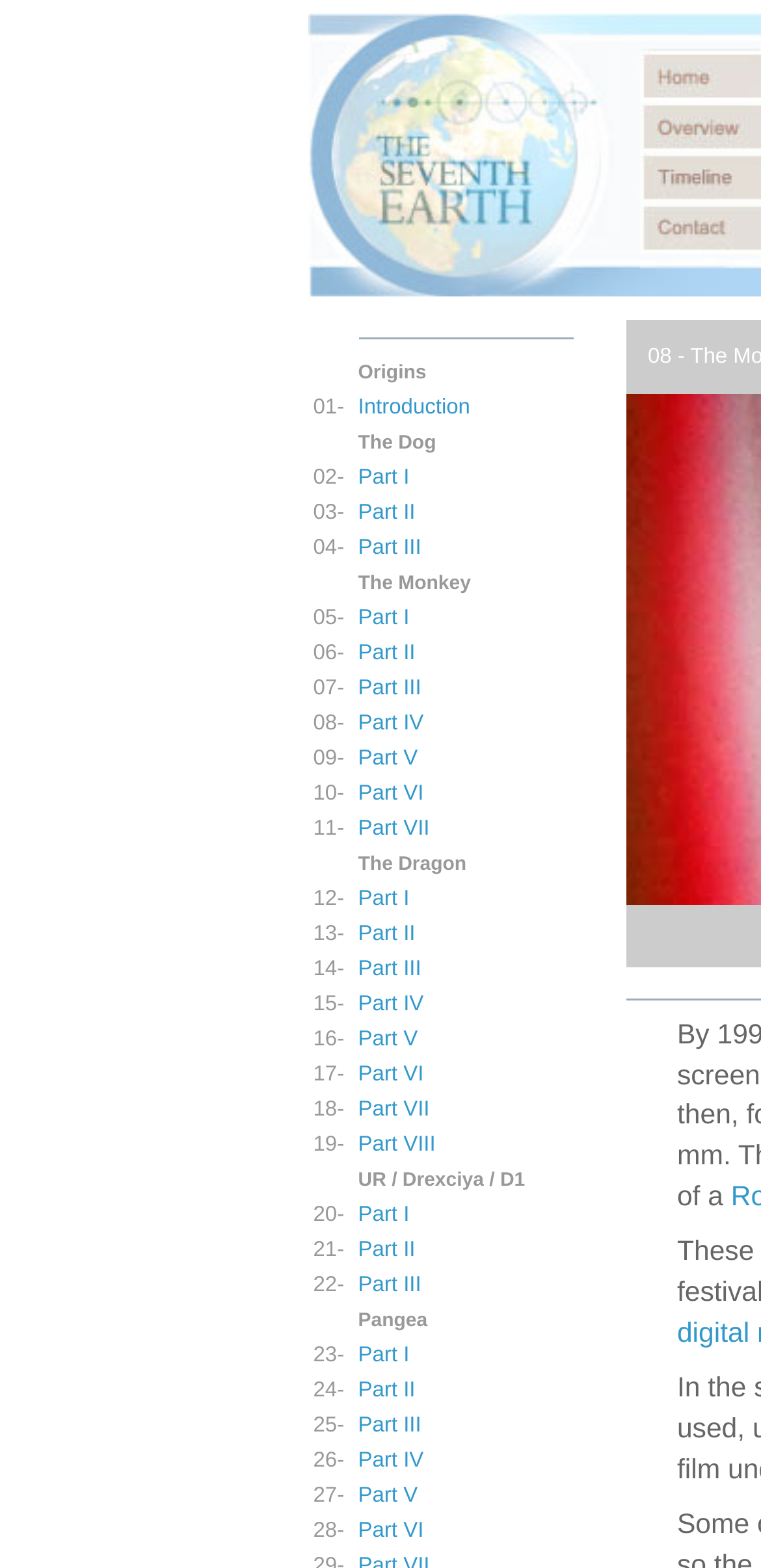Locate the bounding box coordinates of the element I should click to achieve the following instruction: "click Introduction".

[0.471, 0.252, 0.618, 0.267]